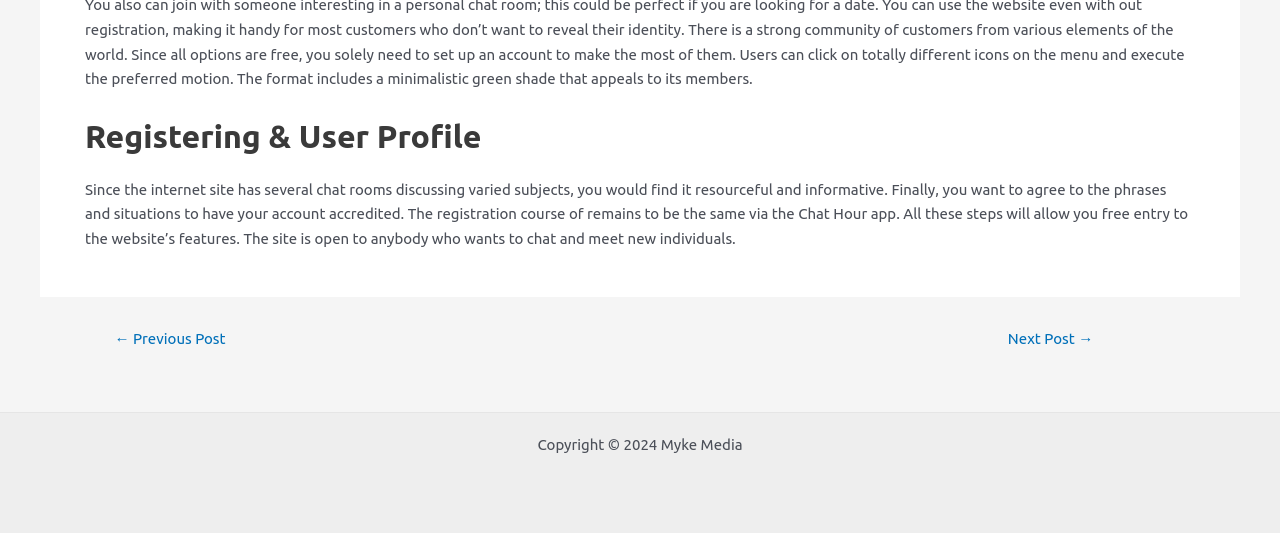Give a one-word or short phrase answer to the question: 
What is the copyright year of the website?

2024